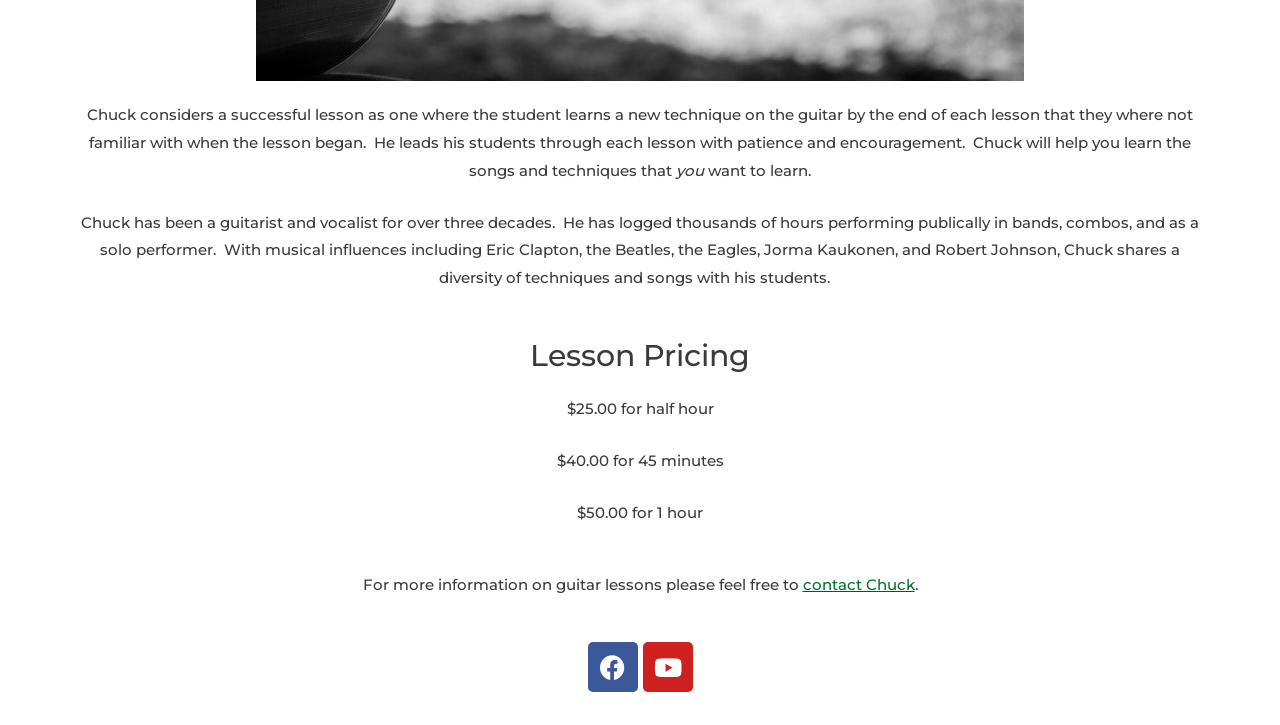Find the bounding box of the UI element described as follows: "contact Chuck".

[0.627, 0.793, 0.714, 0.819]